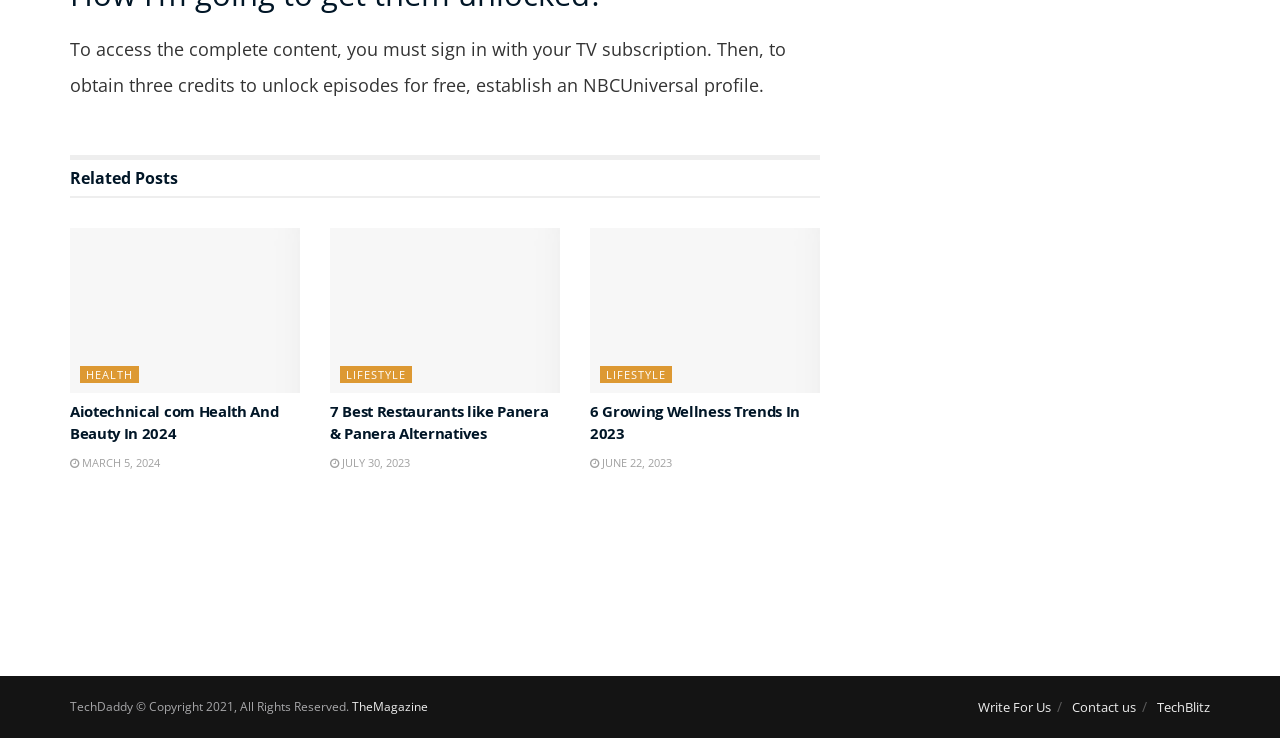Respond with a single word or phrase to the following question:
What is the name of the website?

TechDaddy